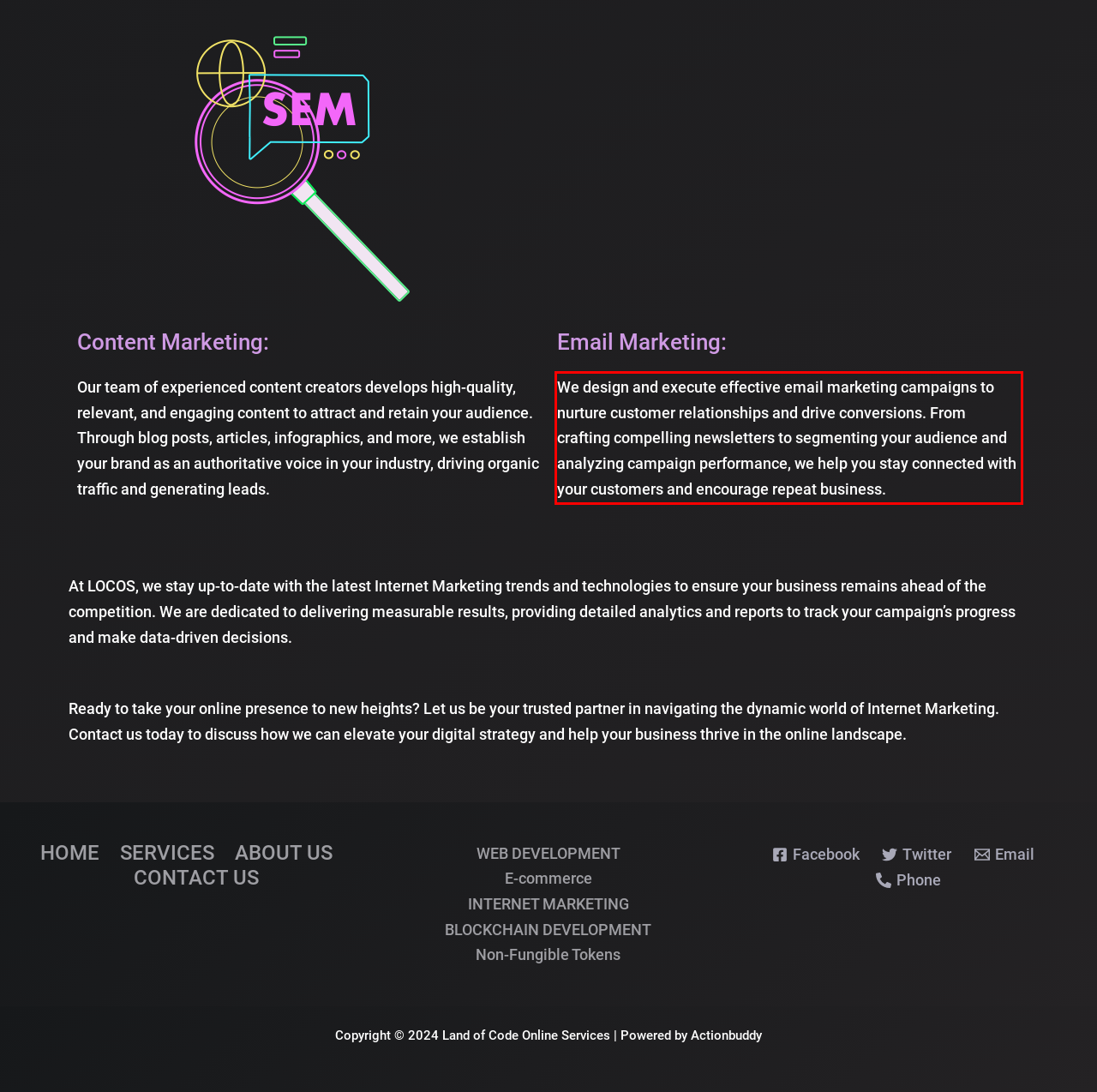You are provided with a screenshot of a webpage that includes a UI element enclosed in a red rectangle. Extract the text content inside this red rectangle.

We design and execute effective email marketing campaigns to nurture customer relationships and drive conversions. From crafting compelling newsletters to segmenting your audience and analyzing campaign performance, we help you stay connected with your customers and encourage repeat business.